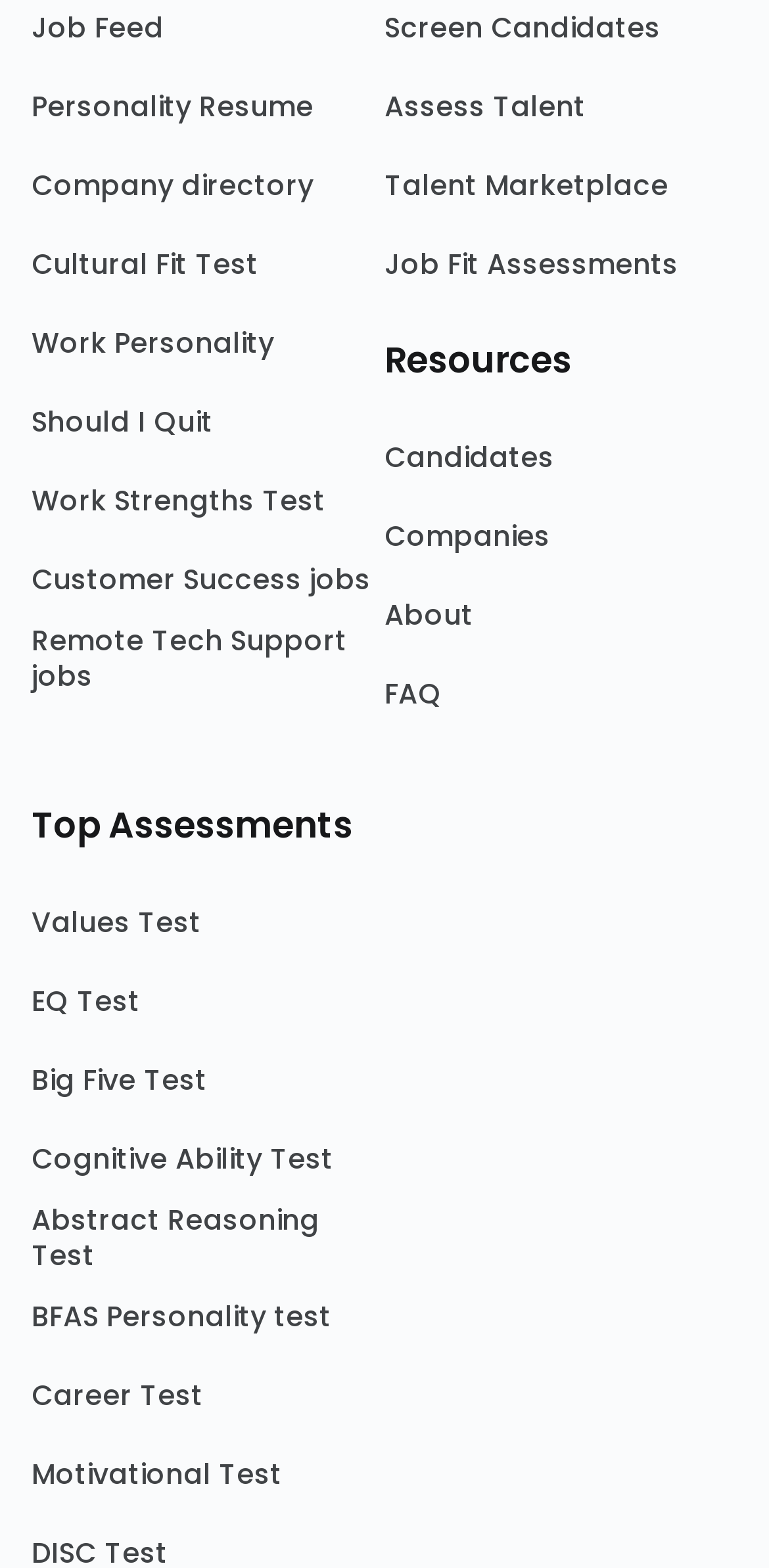Use a single word or phrase to respond to the question:
What is the first link on the left side of the webpage?

Job Feed